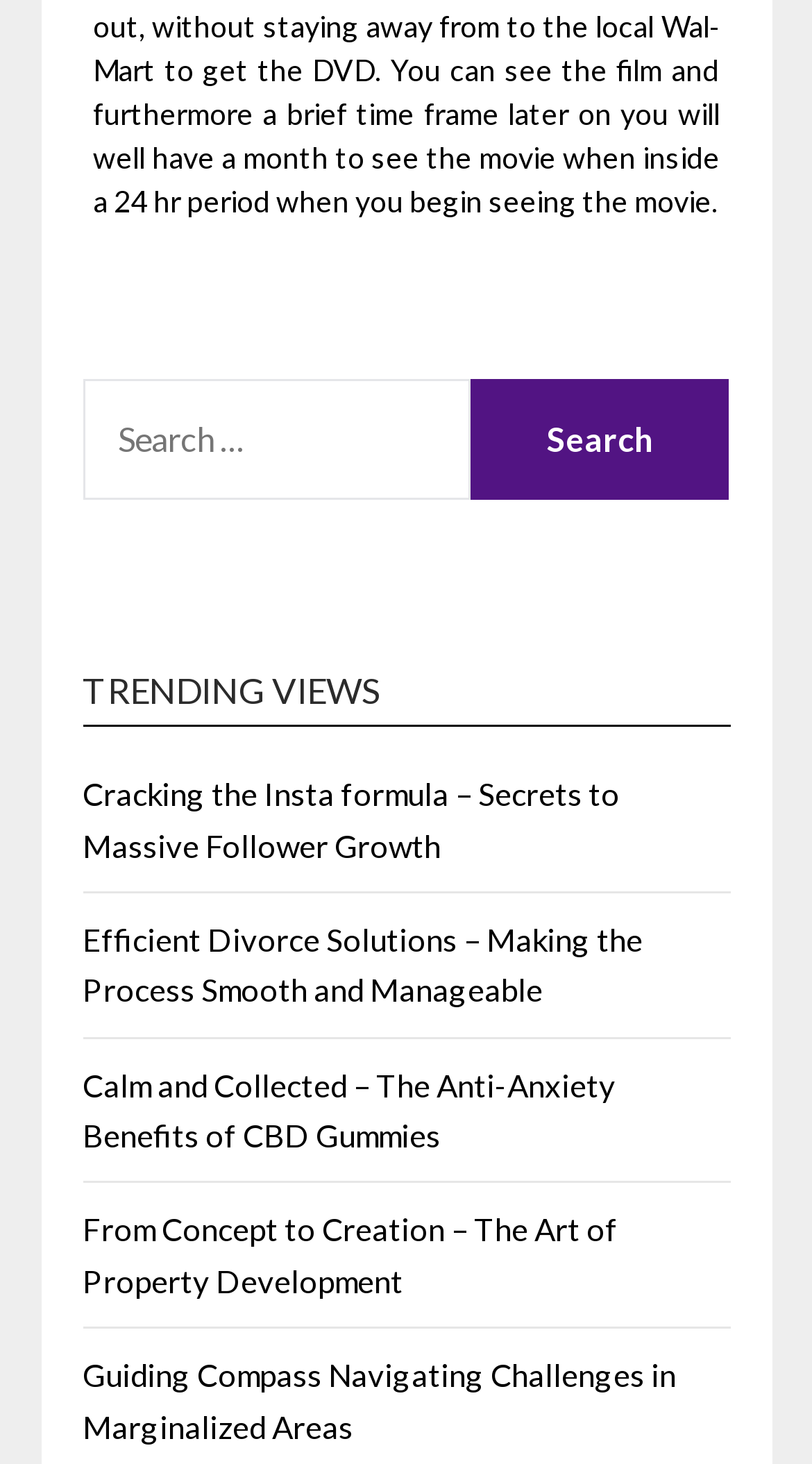How many trending views are listed?
Using the image, respond with a single word or phrase.

5